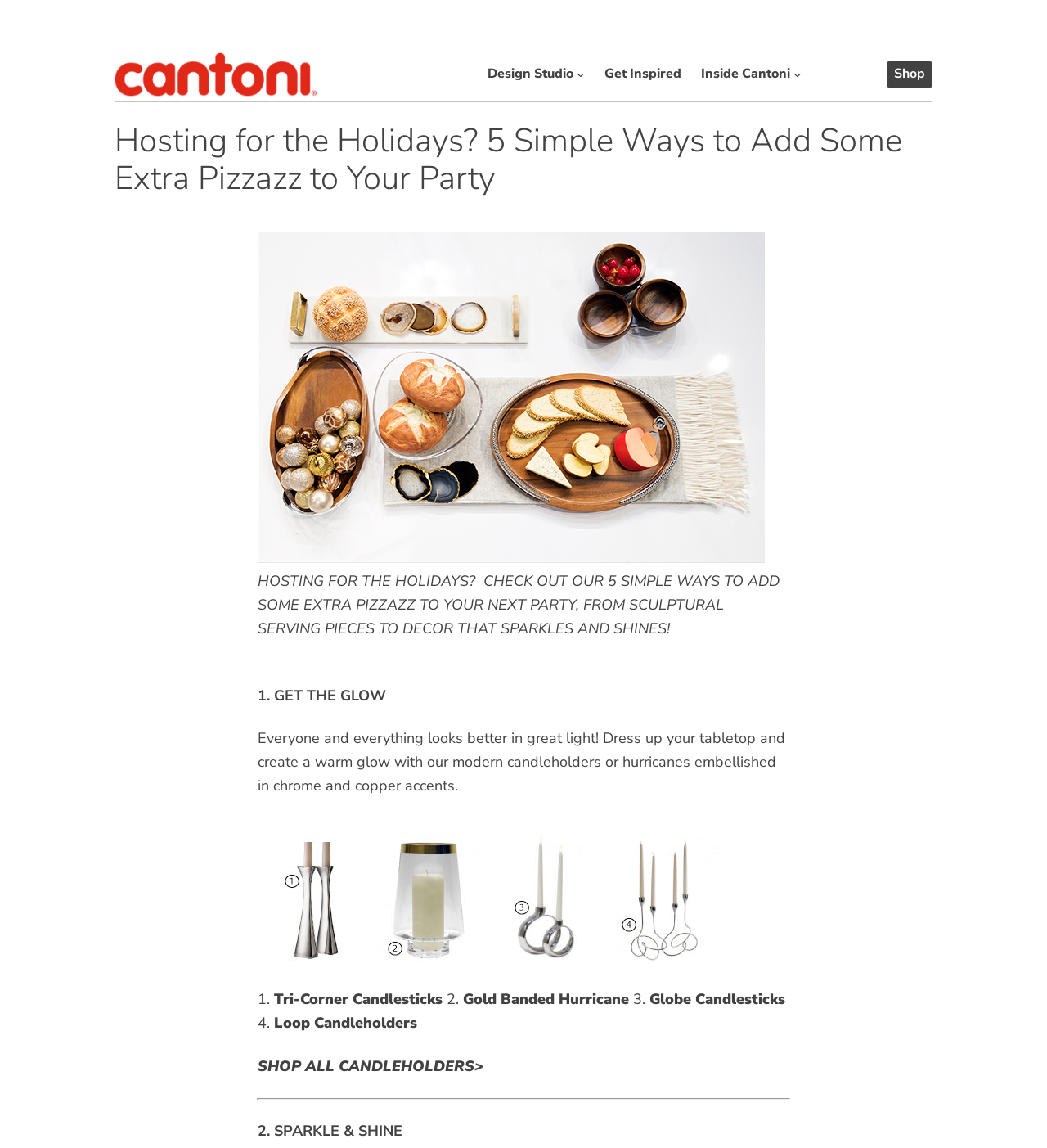What type of items are being suggested for adding a warm glow to a tabletop?
Answer the question with a single word or phrase by looking at the picture.

Candleholders and hurricanes